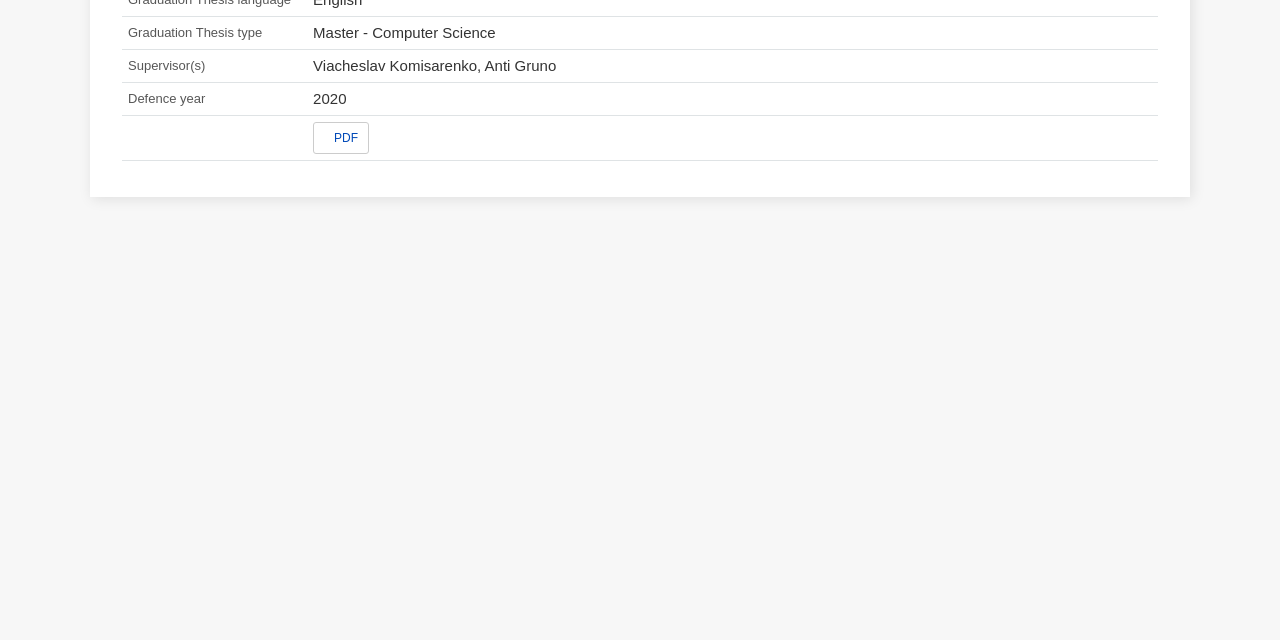Refer to the element description PDF and identify the corresponding bounding box in the screenshot. Format the coordinates as (top-left x, top-left y, bottom-right x, bottom-right y) with values in the range of 0 to 1.

[0.245, 0.19, 0.288, 0.24]